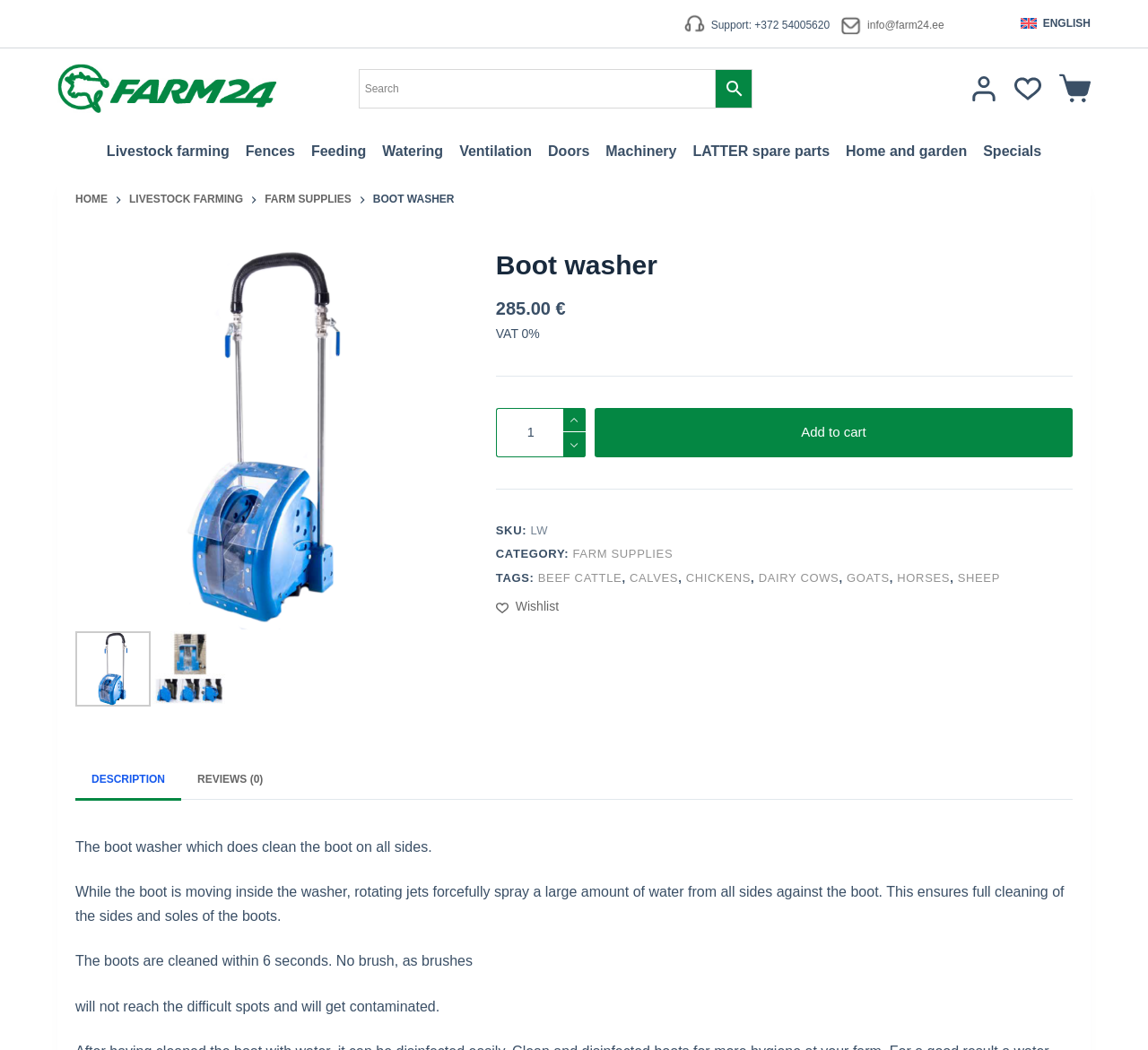What type of animals is this product related to?
Could you answer the question with a detailed and thorough explanation?

The product description mentions that the boot washer is suitable for various types of animals, including beef cattle, calves, chickens, dairy cows, goats, horses, and sheep, as indicated by the tags and category information.